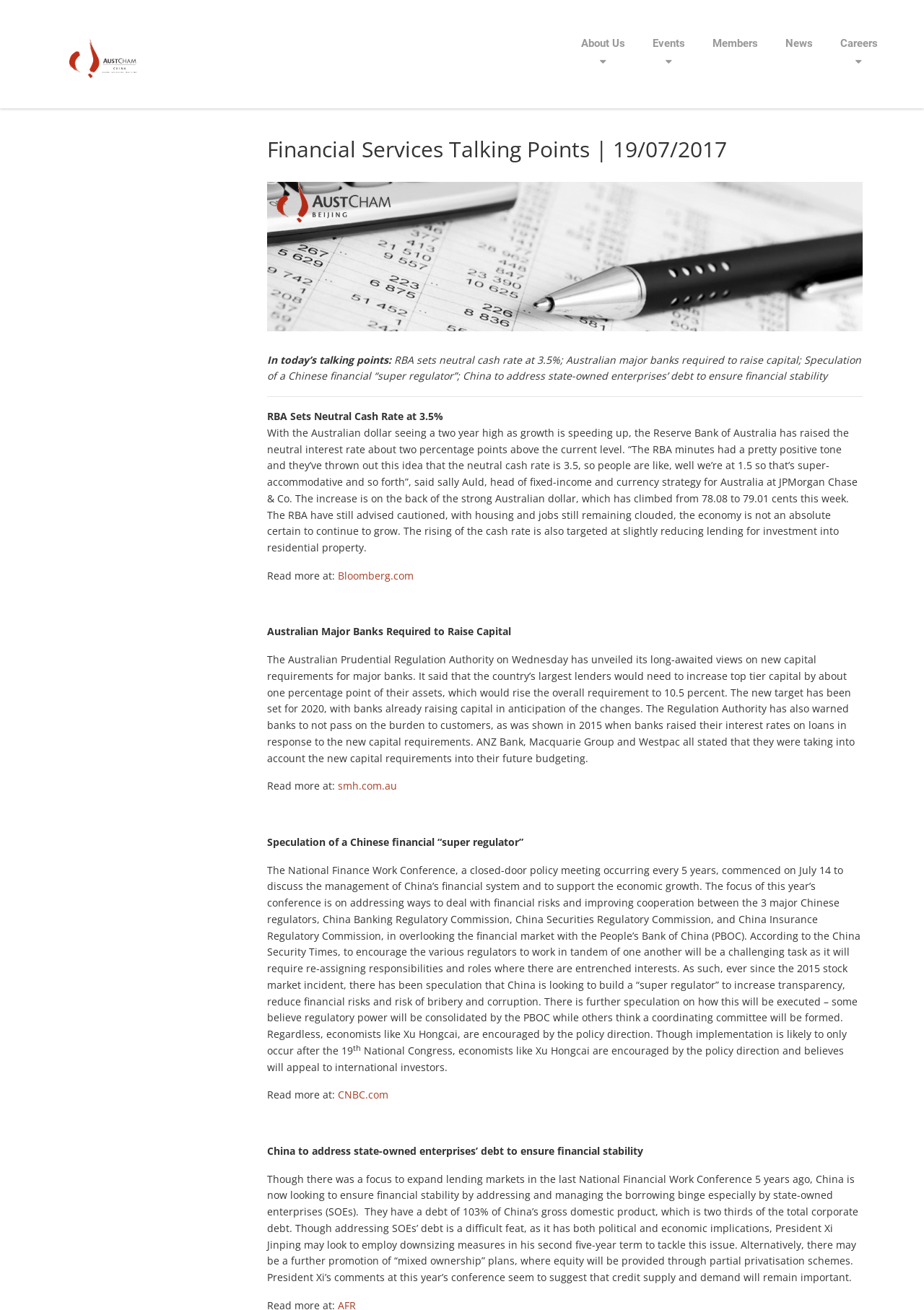How many main menu items are there?
Can you provide a detailed and comprehensive answer to the question?

I counted the number of links under the 'Main Menu' navigation element, which are 'About Us', 'Events', 'Members', 'News', 'Careers', and there are 6 in total.